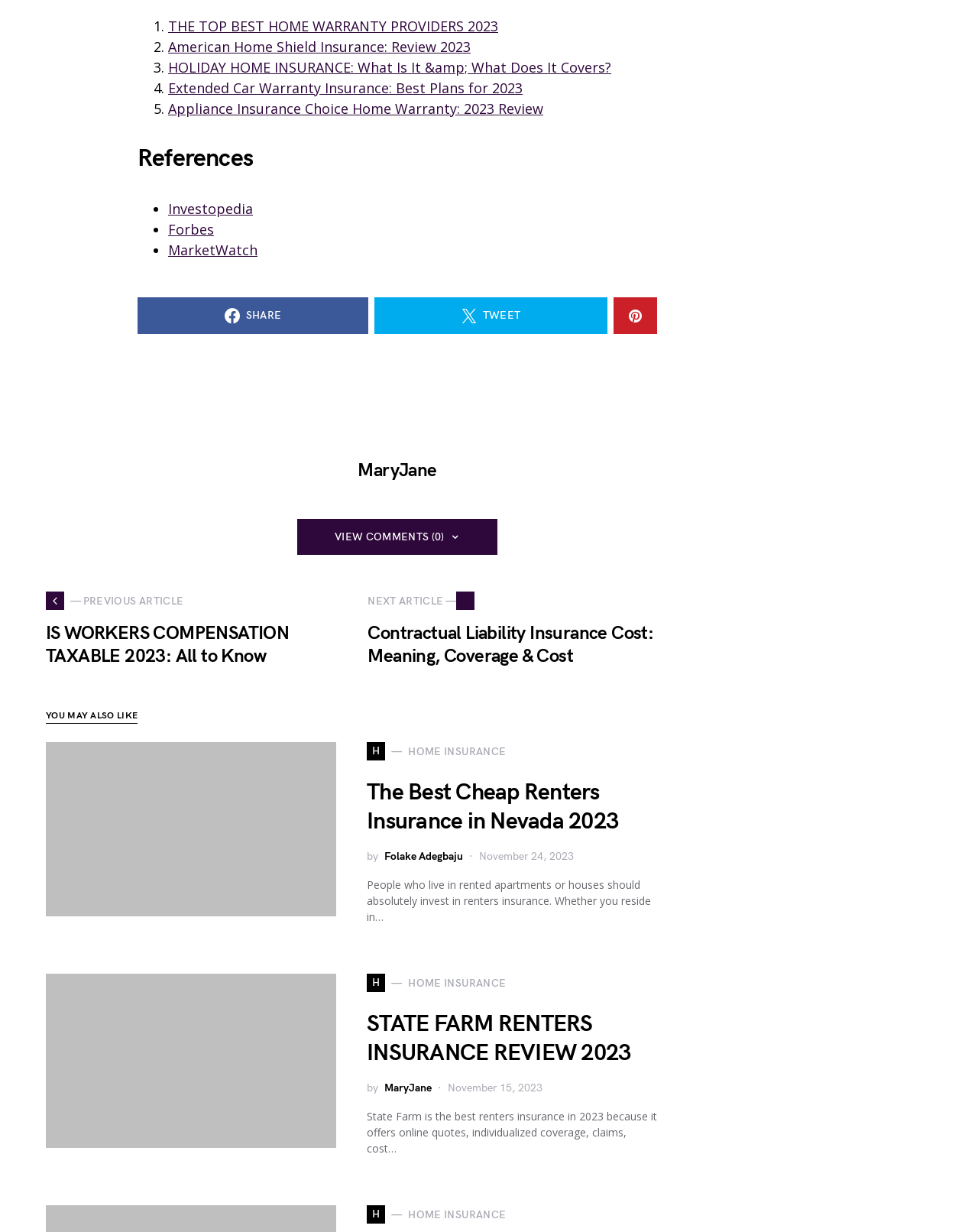Highlight the bounding box coordinates of the region I should click on to meet the following instruction: "Visit 'The Women’s Health Clinic'".

None